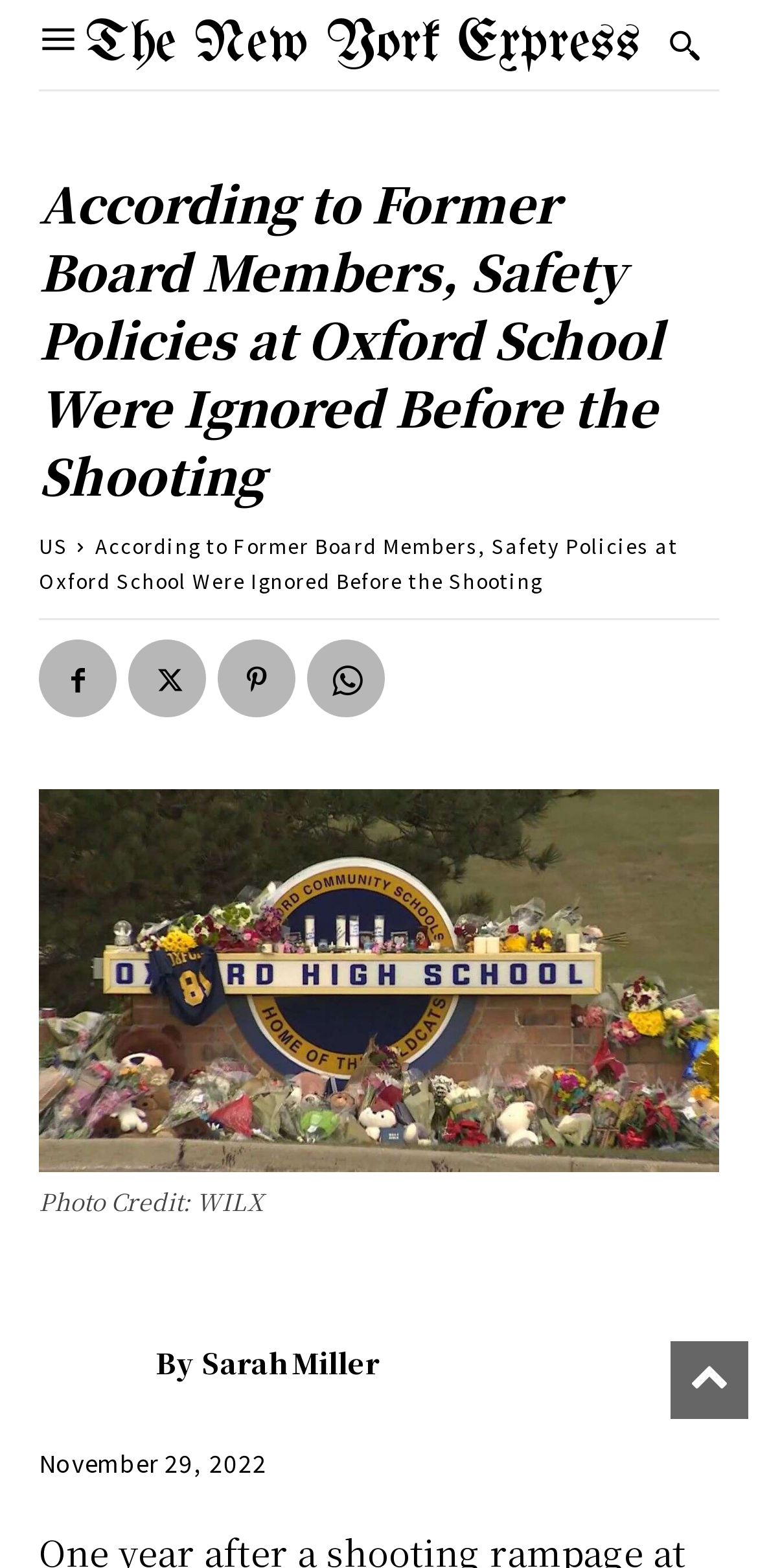Pinpoint the bounding box coordinates of the element that must be clicked to accomplish the following instruction: "View the article about Oxford School shooting". The coordinates should be in the format of four float numbers between 0 and 1, i.e., [left, top, right, bottom].

[0.051, 0.108, 0.949, 0.325]